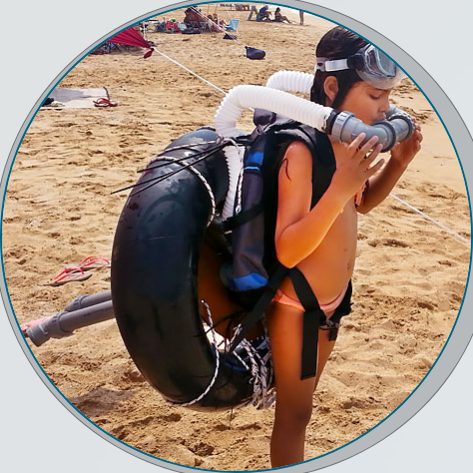Craft a detailed explanation of the image.

The image features a young girl on a sandy beach, wearing snorkeling gear, including a mask and snorkel. She is demonstrating an inventive prototype of a buoyancy device, which consists of an inner tube strapped to her back. The device is equipped with a hose that appears to facilitate airflow or flotation, illustrating a creative approach to enhance the snorkeling experience. The girl's determination and playful spirit are evident as she engages with her surroundings in a sunny beach environment, surrounded by beachgoers in the background. This prototype represents a personal journey of innovation, aligning with a narrative of perseverance and the pursuit of developing practical solutions for recreational water activities.